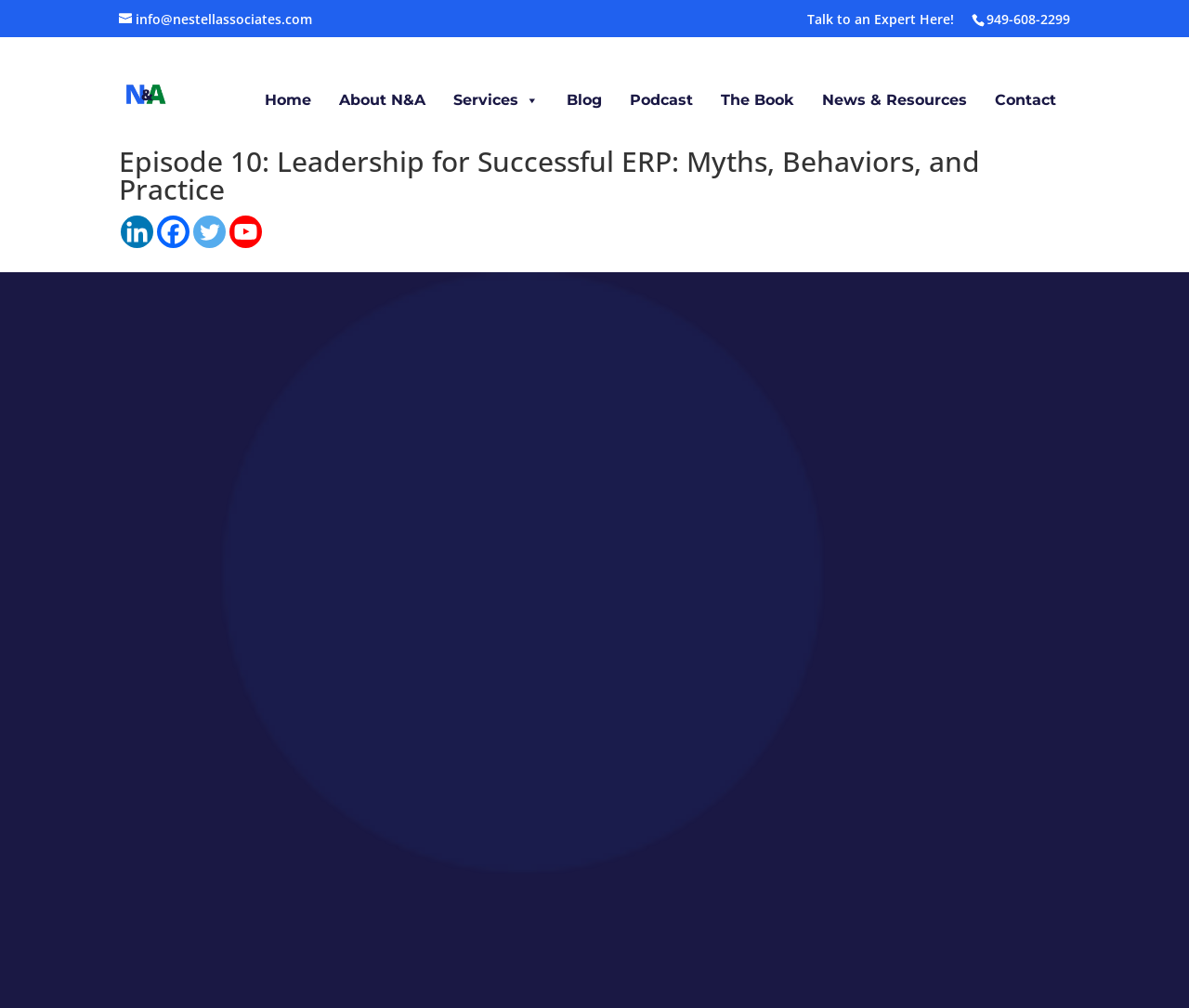Using the provided element description: "News & Resources", determine the bounding box coordinates of the corresponding UI element in the screenshot.

[0.68, 0.078, 0.825, 0.121]